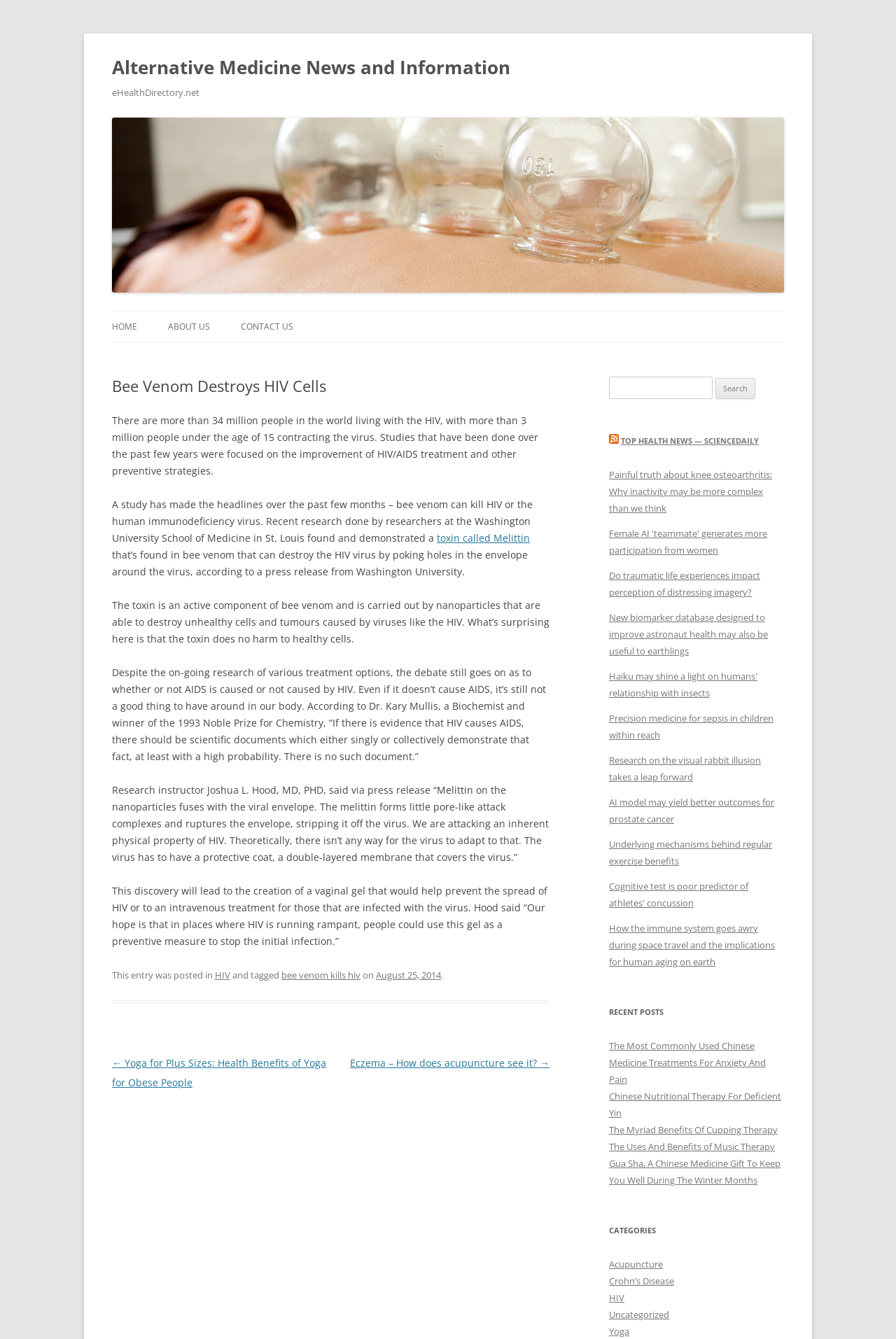Can you show the bounding box coordinates of the region to click on to complete the task described in the instruction: "Like this post"?

None